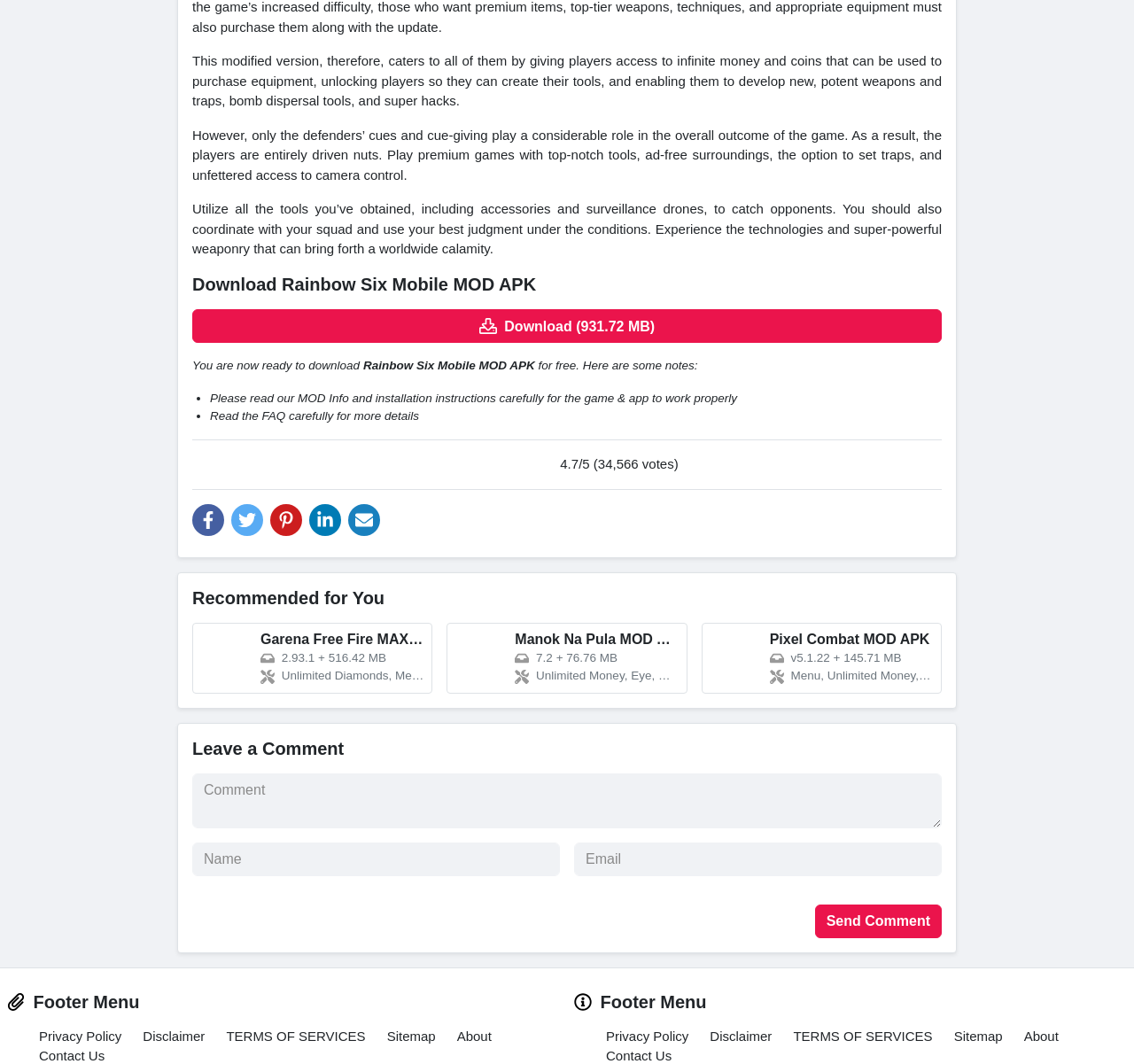Can you show the bounding box coordinates of the region to click on to complete the task described in the instruction: "Leave a comment"?

[0.17, 0.694, 0.83, 0.714]